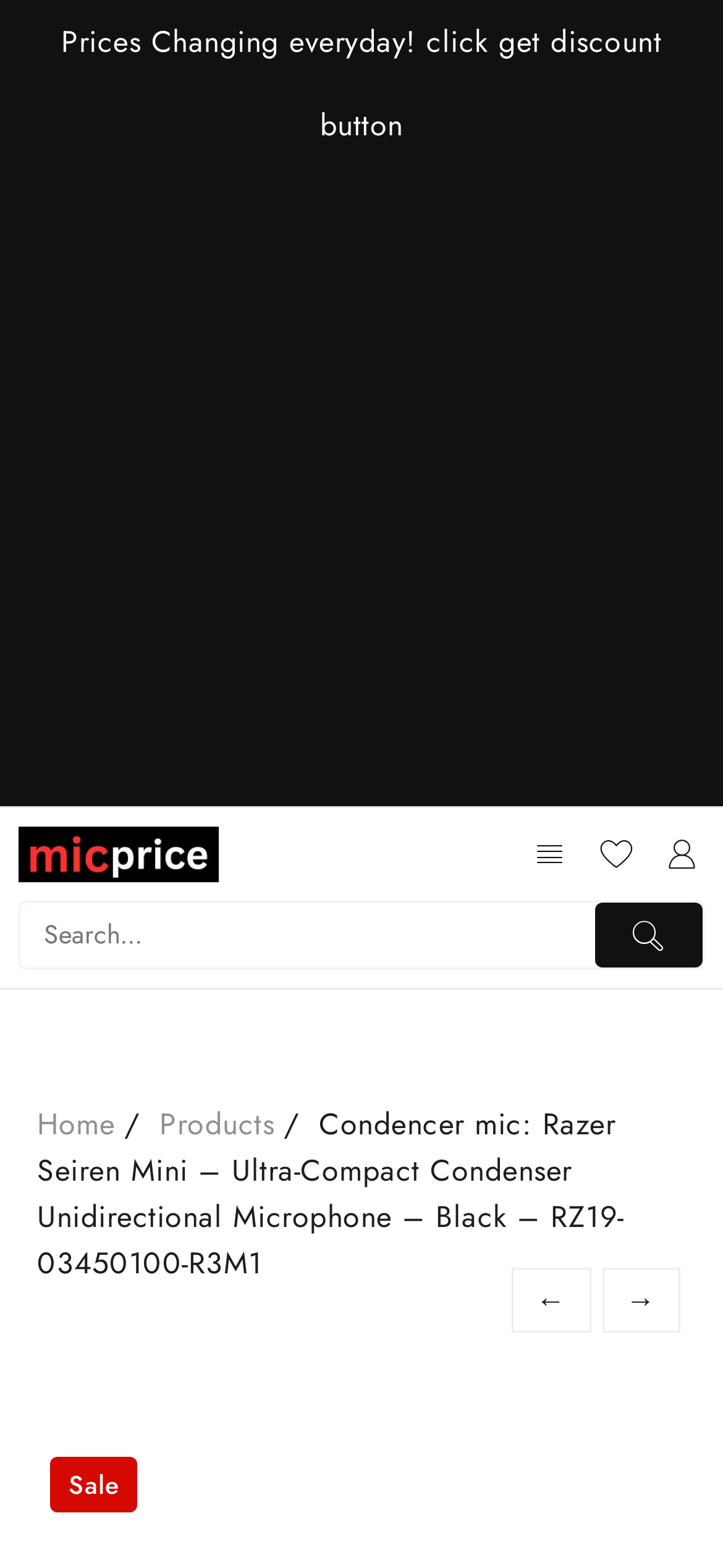Please identify the bounding box coordinates for the region that you need to click to follow this instruction: "Click get discount button".

[0.085, 0.013, 0.915, 0.093]